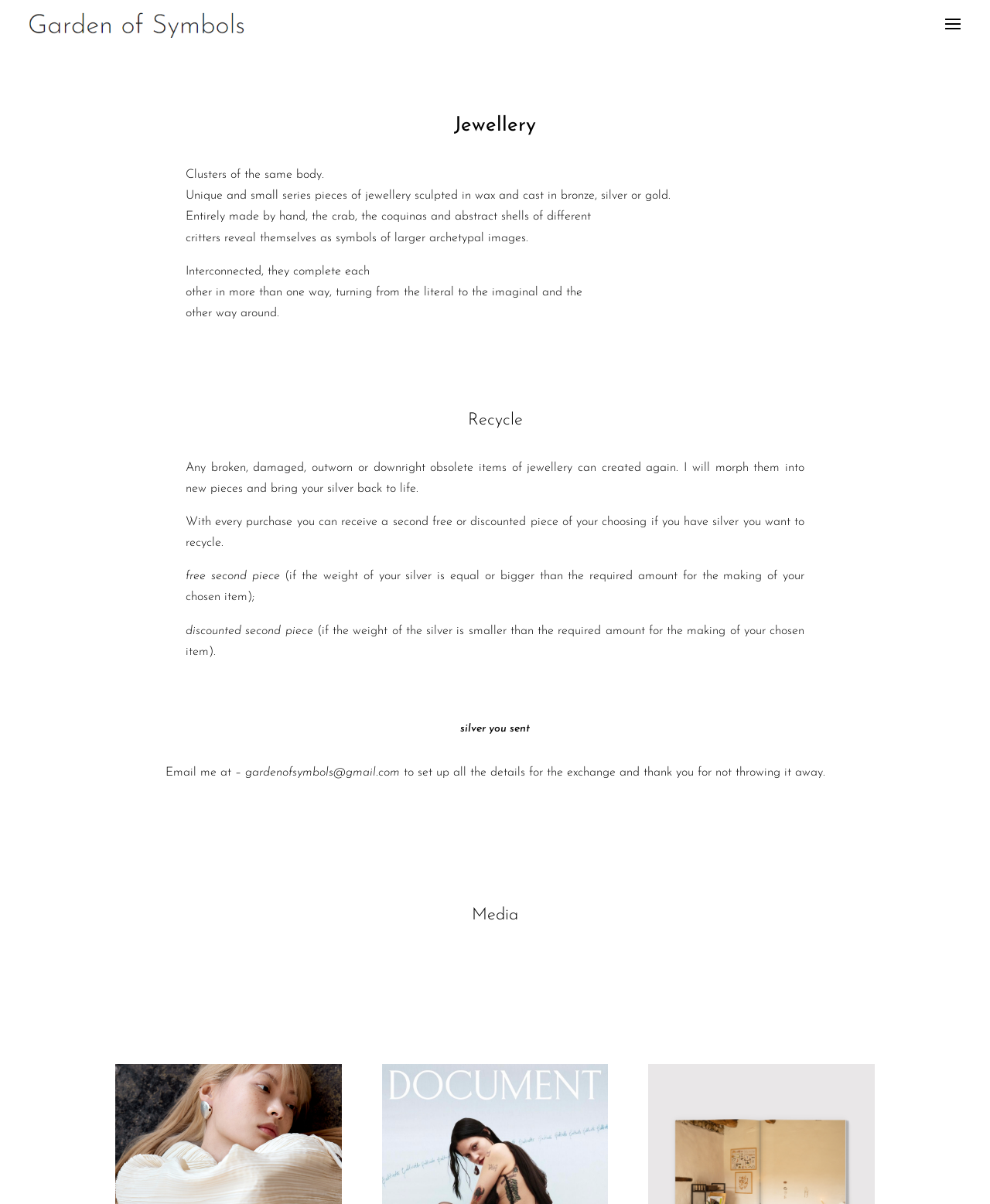What is the benefit of recycling silver jewelry?
Answer briefly with a single word or phrase based on the image.

Free or discounted piece